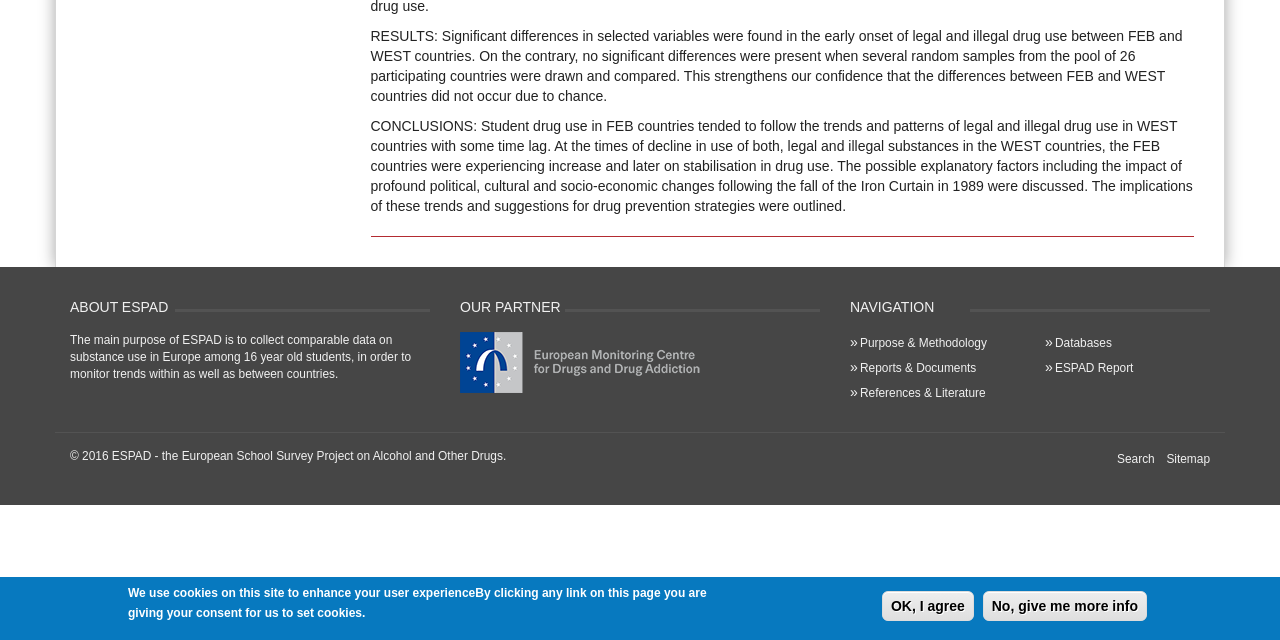Using the description "ESPAD Report", predict the bounding box of the relevant HTML element.

[0.824, 0.563, 0.885, 0.585]